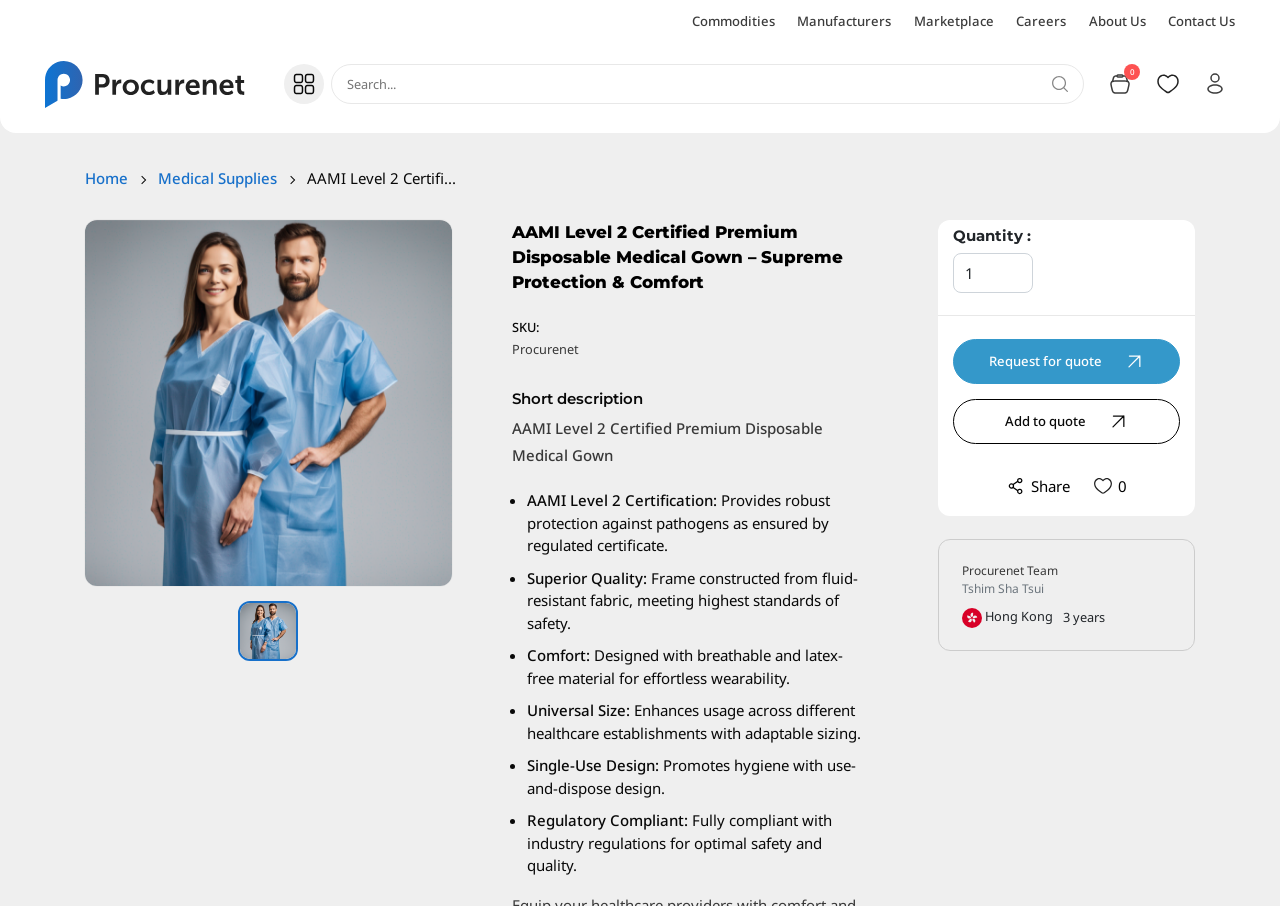Can the medical gown be used in different healthcare establishments?
Identify the answer in the screenshot and reply with a single word or phrase.

Yes